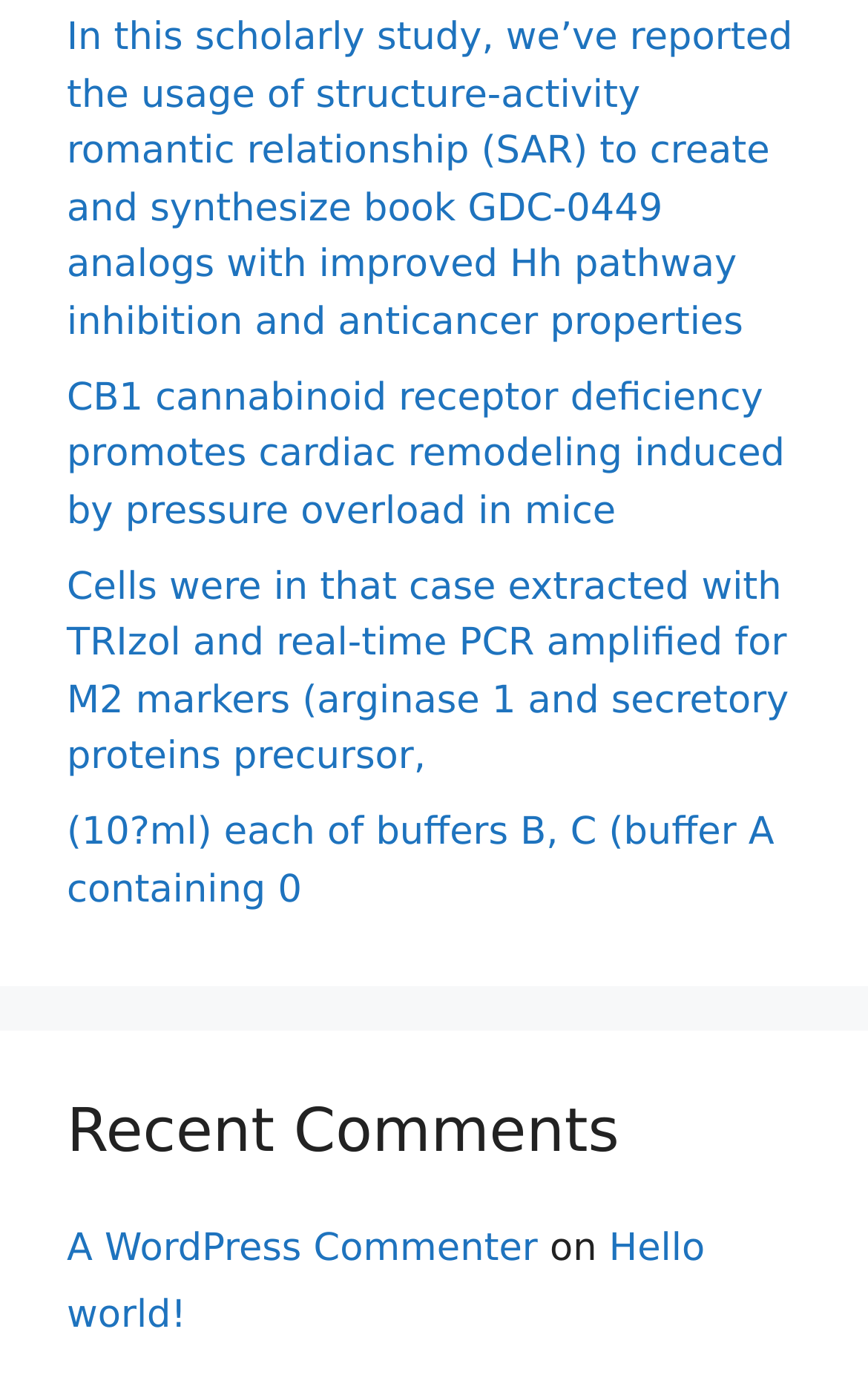Give a concise answer of one word or phrase to the question: 
How many links are there in the main section?

4